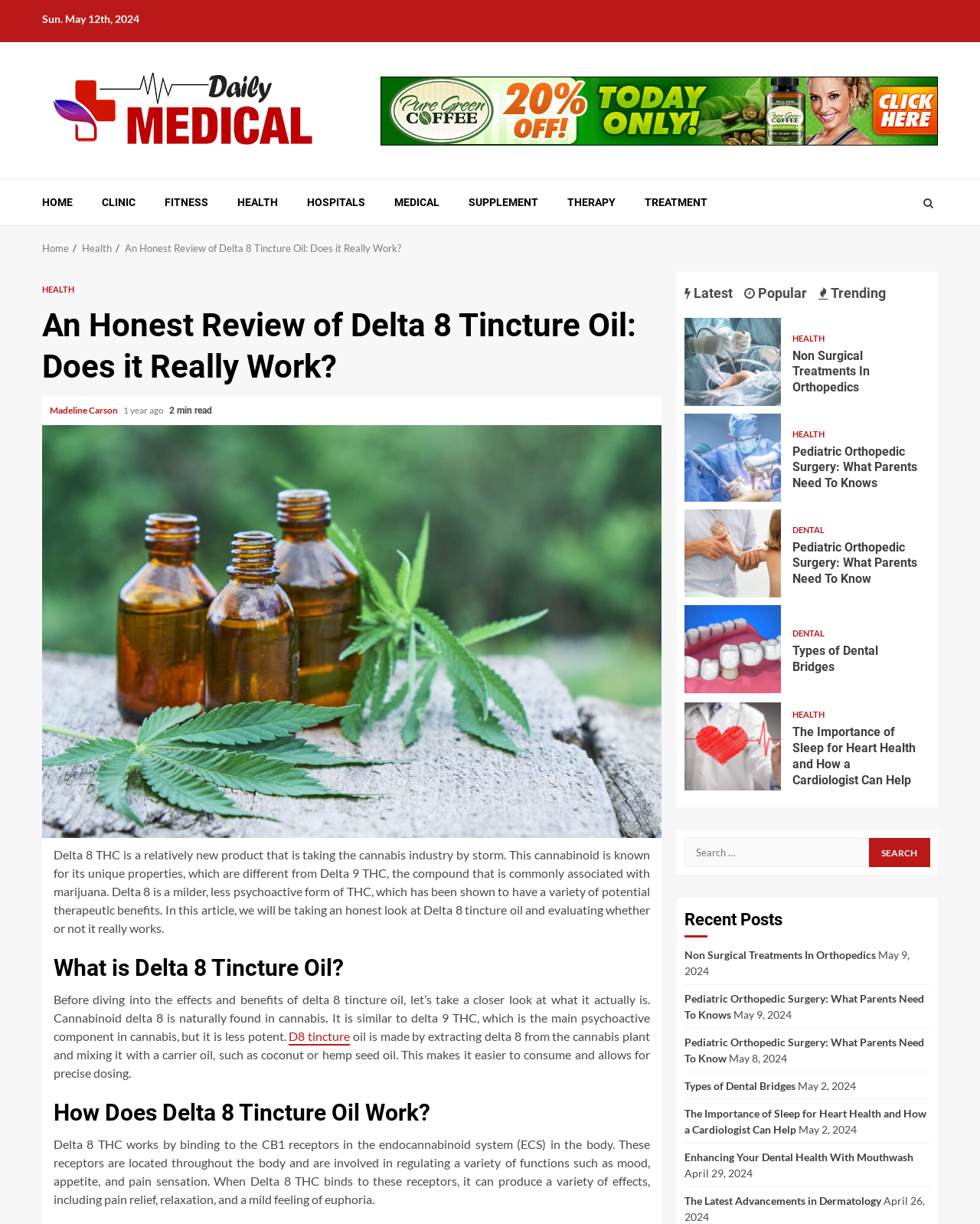Could you locate the bounding box coordinates for the section that should be clicked to accomplish this task: "Read the article 'Non Surgical Treatments In Orthopedics'".

[0.698, 0.26, 0.797, 0.332]